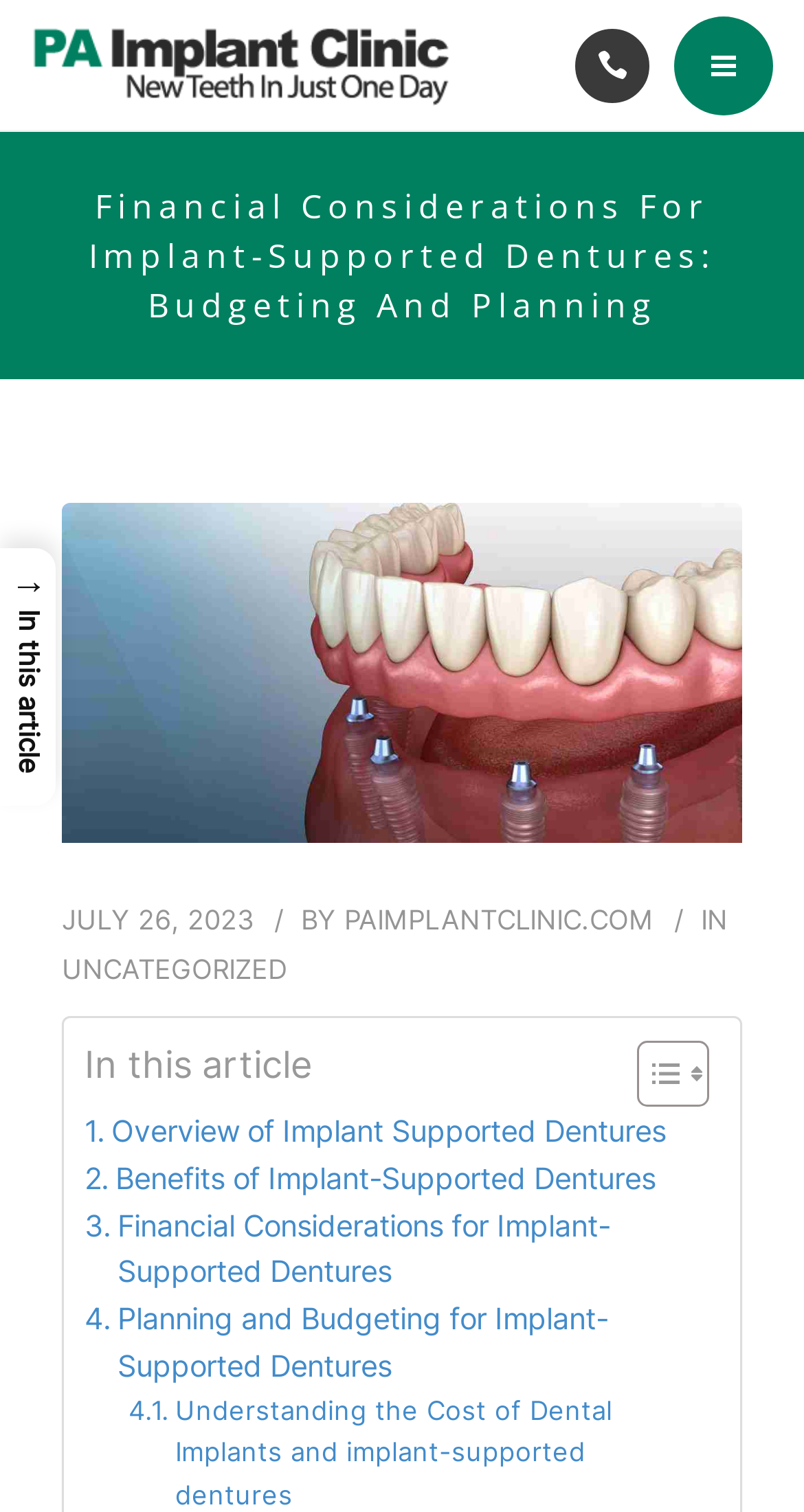Please answer the following question using a single word or phrase: 
What is the date of the article?

JULY 26, 2023